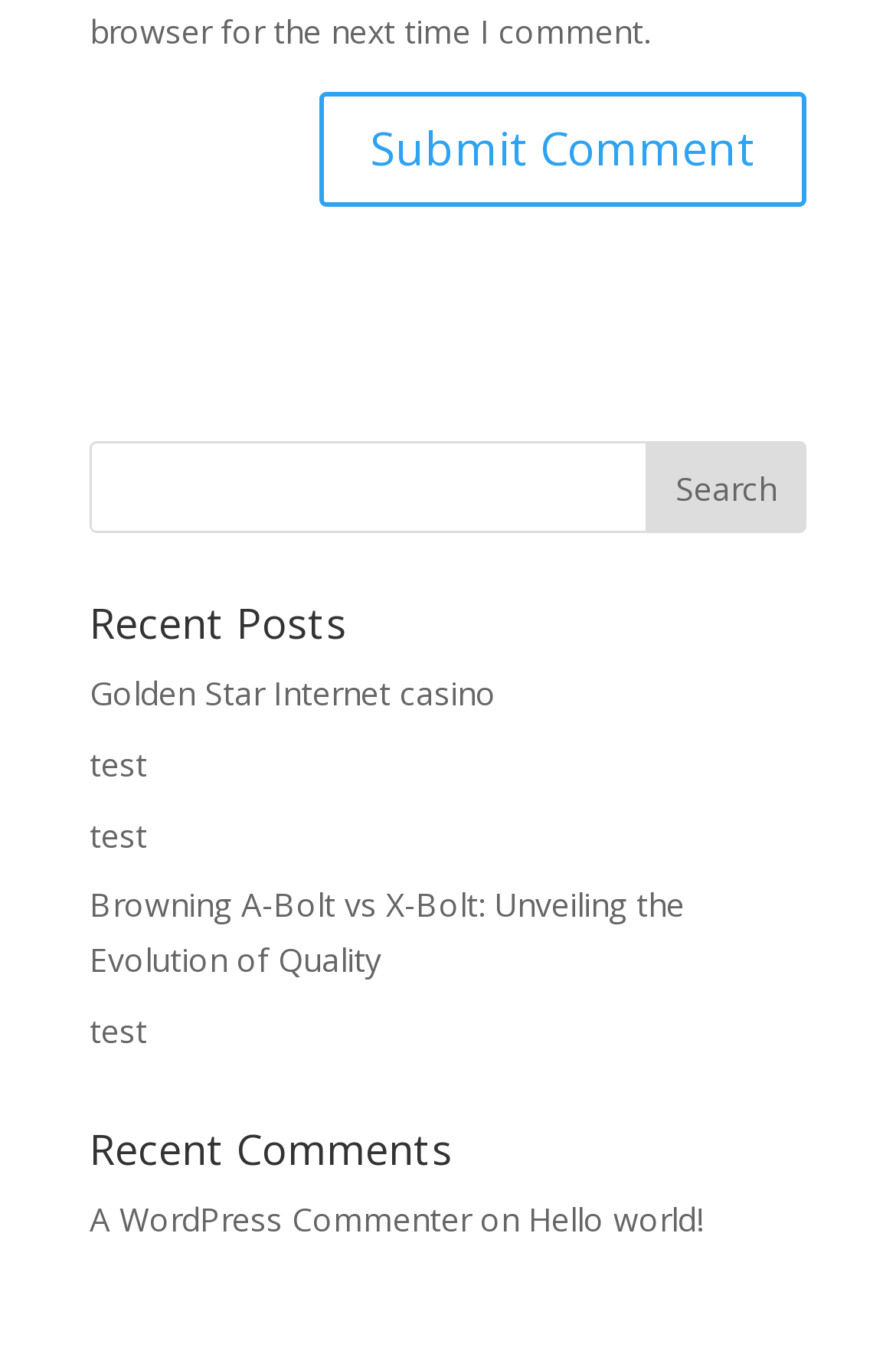What is the text on the submit button?
Please answer the question as detailed as possible.

I looked at the button element at the top of the page and found that its text is 'Submit Comment'.